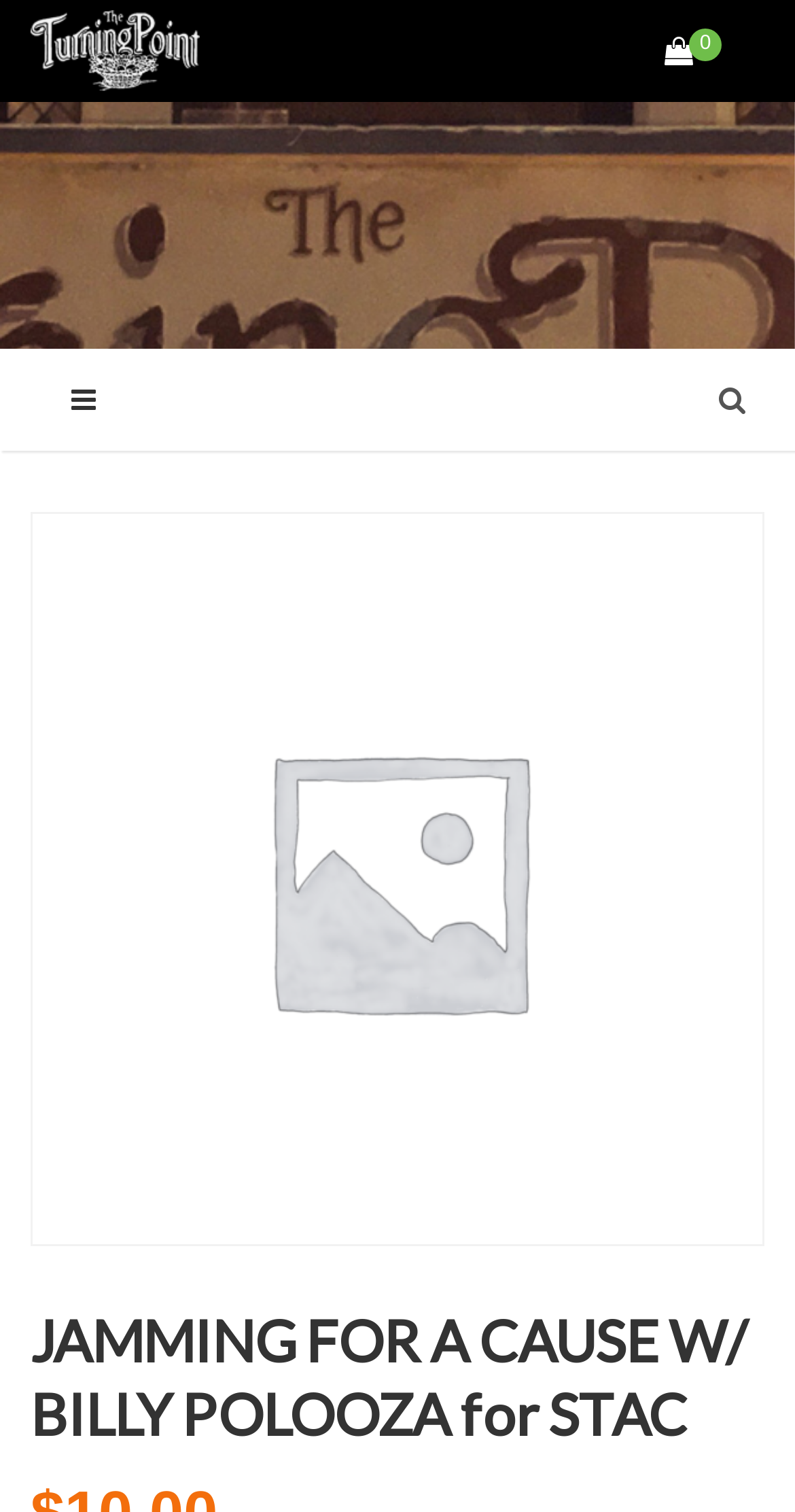Can you identify and provide the main heading of the webpage?

JAMMING FOR A CAUSE W/ BILLY POLOOZA for STAC